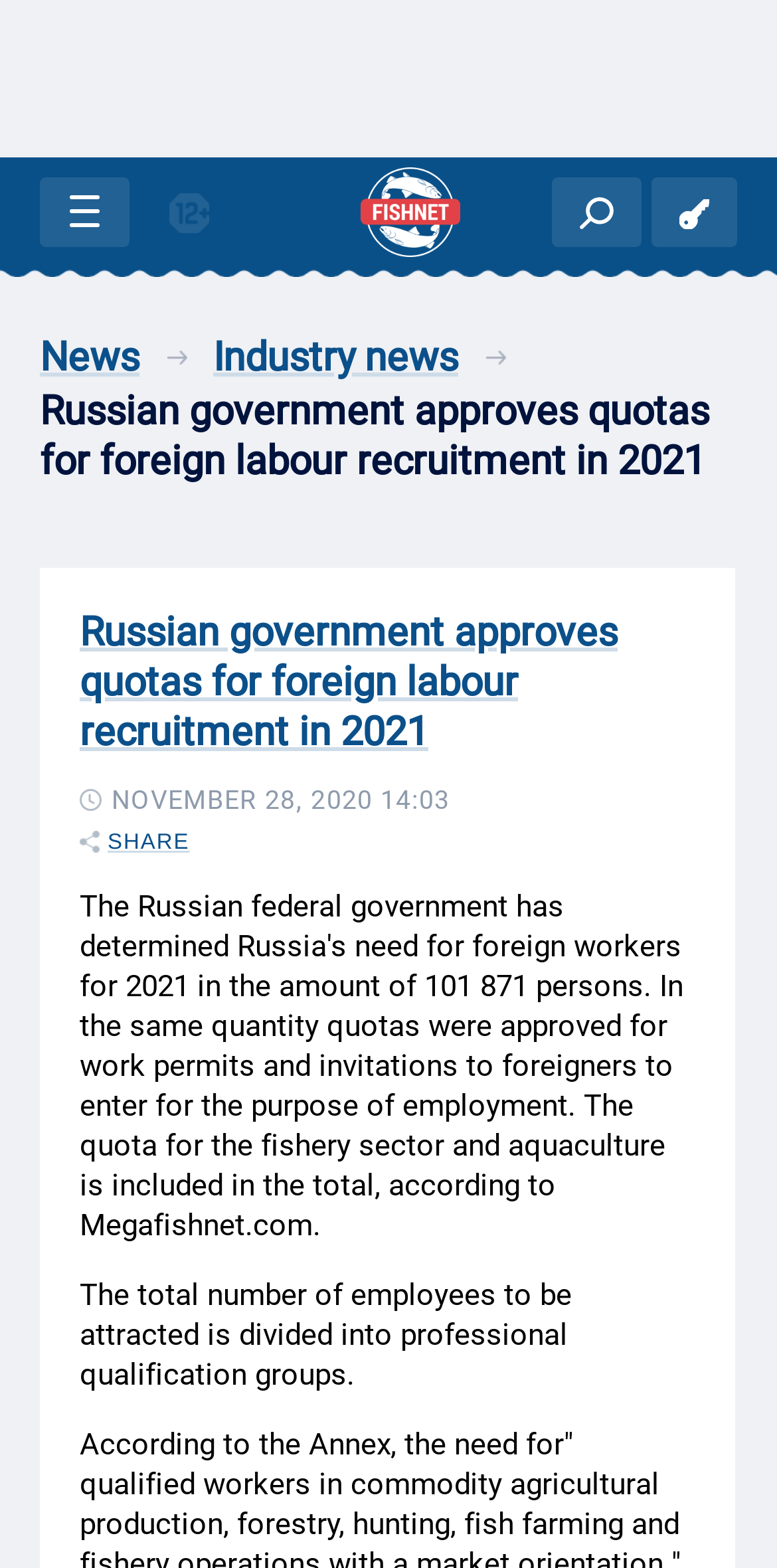Create a full and detailed caption for the entire webpage.

The webpage appears to be a news article page from MegaFishNet.com, a seafood portal. At the top, there is a logo image, followed by a row of links, including "Sign in" and two other links with accompanying images. Below this row, there are two more links, "News" and "Industry news", which are positioned side by side.

The main content of the page is a news article with the title "Russian government approves quotas for foreign labour recruitment in 2021", which is displayed prominently in a large font. The title is accompanied by a smaller image and a timestamp "NOVEMBER 28, 2020 14:03". 

The article text begins below the title, with the first sentence stating "The total number of employees to be attracted is divided into professional qualification groups." The text continues below this sentence, but its content is not specified.

On the right side of the page, near the top, there is a small image. At the bottom of the page, there is a "SHARE" link. Overall, the page has a simple layout with a focus on the news article content.